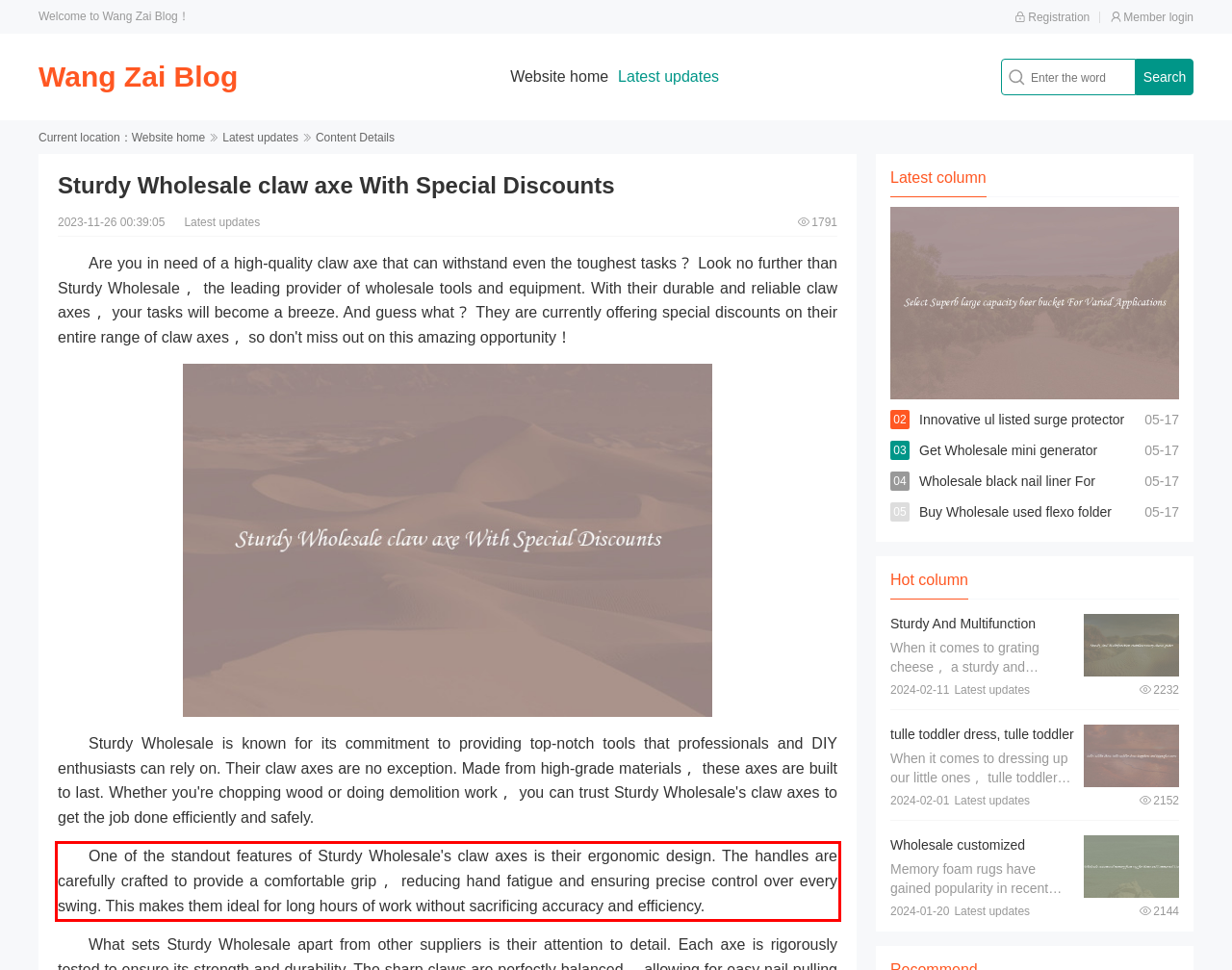You have a screenshot of a webpage with a red bounding box. Identify and extract the text content located inside the red bounding box.

One of the standout features of Sturdy Wholesale's claw axes is their ergonomic design. The handles are carefully crafted to provide a comfortable grip， reducing hand fatigue and ensuring precise control over every swing. This makes them ideal for long hours of work without sacrificing accuracy and efficiency.